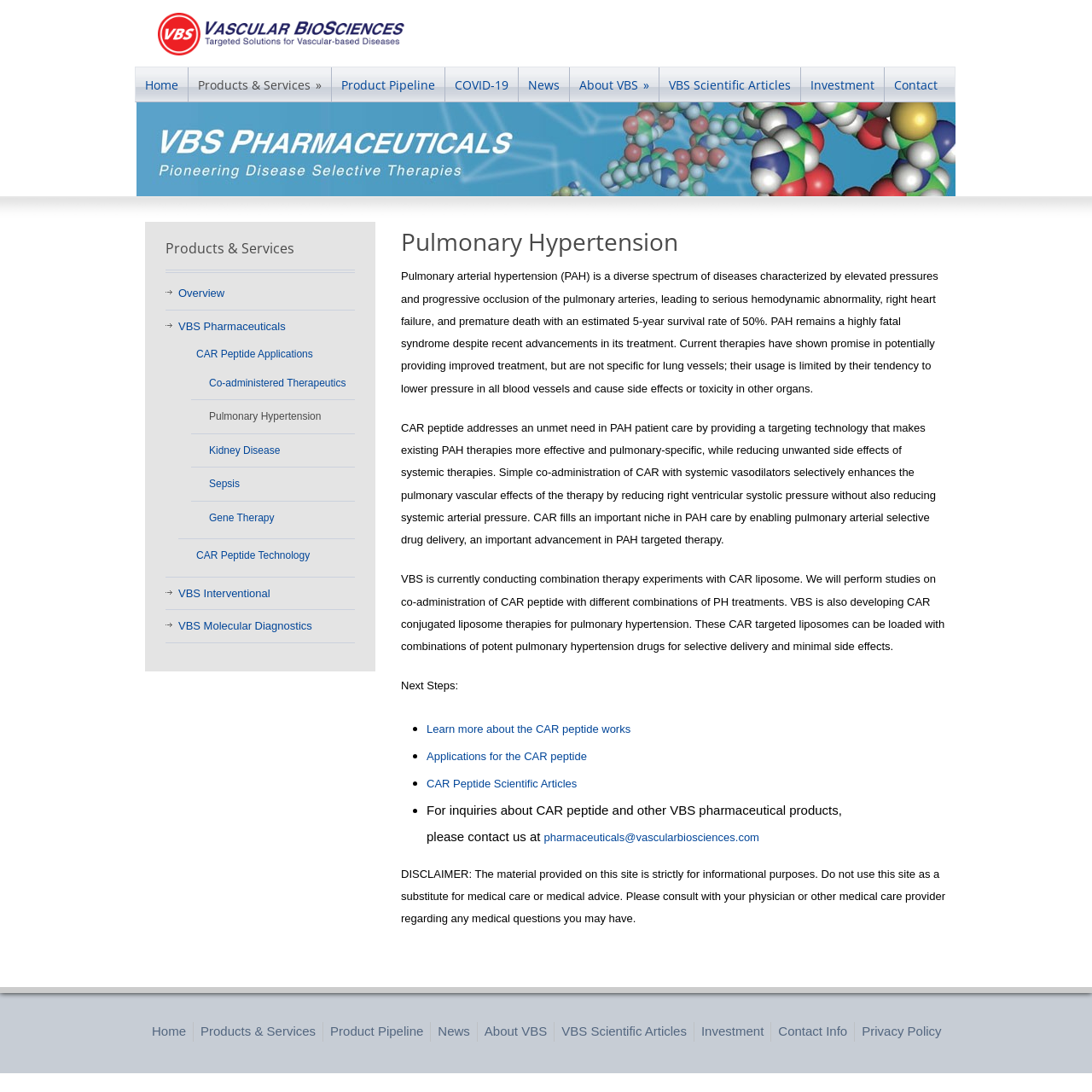What is Pulmonary Arterial Hypertension?
Please respond to the question with a detailed and informative answer.

Based on the StaticText element with OCR text 'Pulmonary arterial hypertension (PAH) is a diverse spectrum of diseases characterized by elevated pressures and progressive occlusion of the pulmonary arteries, leading to serious hemodynamic abnormality, right heart failure, and premature death with an estimated 5-year survival rate of 50%.', I can infer that Pulmonary Arterial Hypertension is a diverse spectrum of diseases.